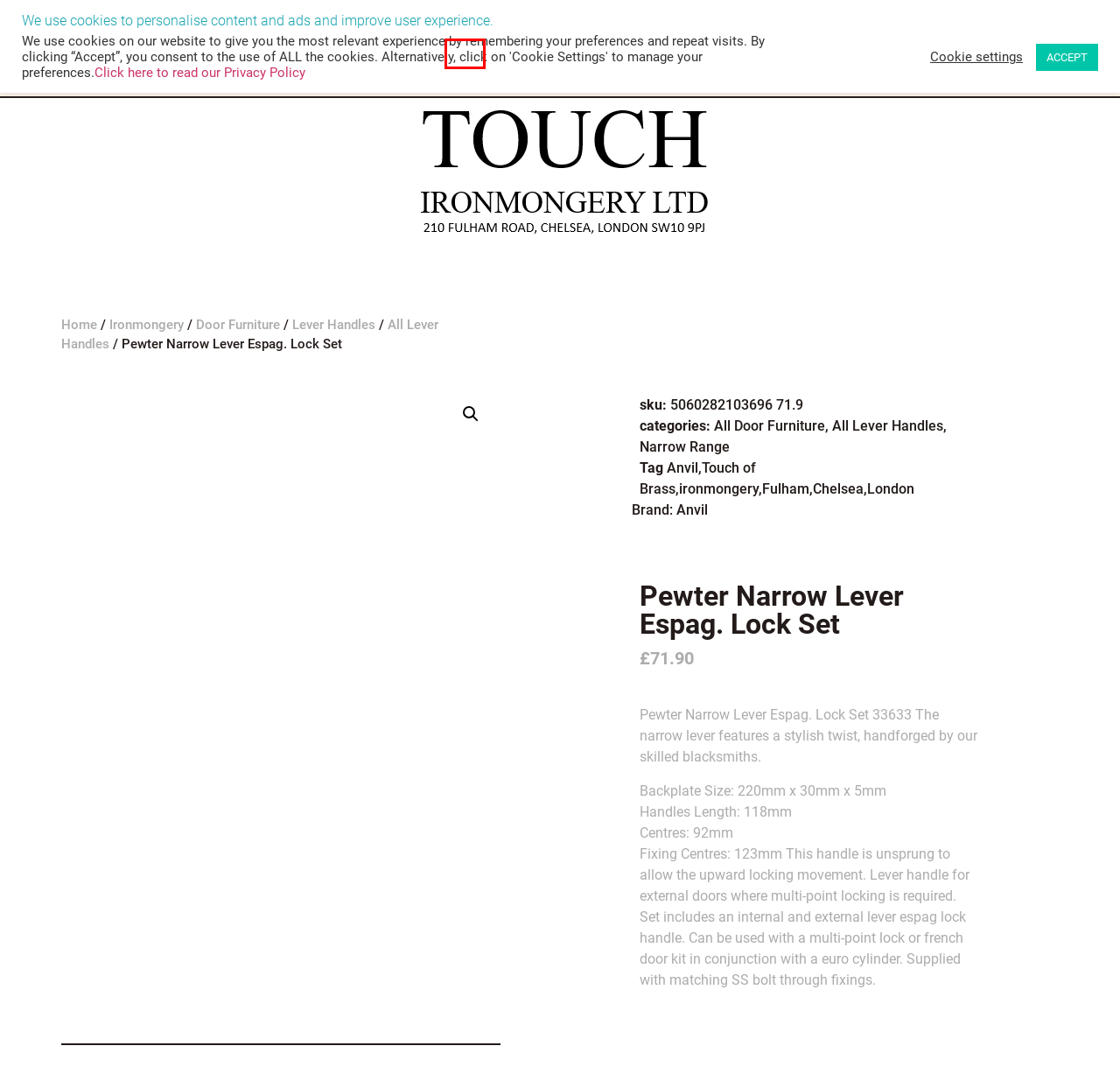Observe the screenshot of a webpage with a red bounding box highlighting an element. Choose the webpage description that accurately reflects the new page after the element within the bounding box is clicked. Here are the candidates:
A. Home
B. All Door Furniture Archives - TOUCH
C. Lighting Archives - TOUCH
D. Privacy Policy - How Touch Ironmongery ensures your privacy is protected.
E. Narrow Range Archives - TOUCH
F. Archives
G. Anvil,Touch of Brass,ironmongery,Fulham,Chelsea,London Archives - TOUCH
H. Anvil - TOUCH

F